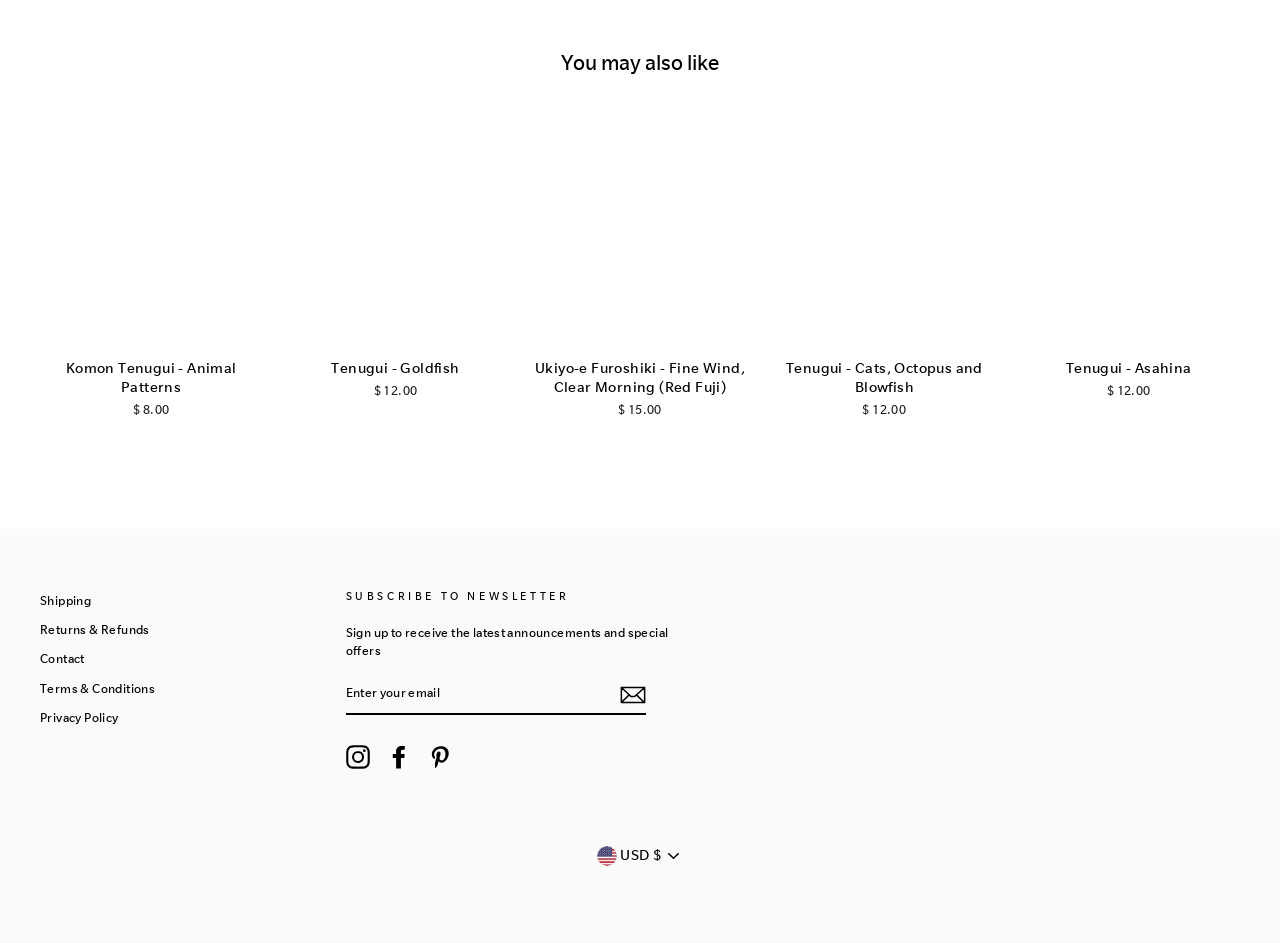Answer the question using only a single word or phrase: 
What is the default currency selected on this page?

USD